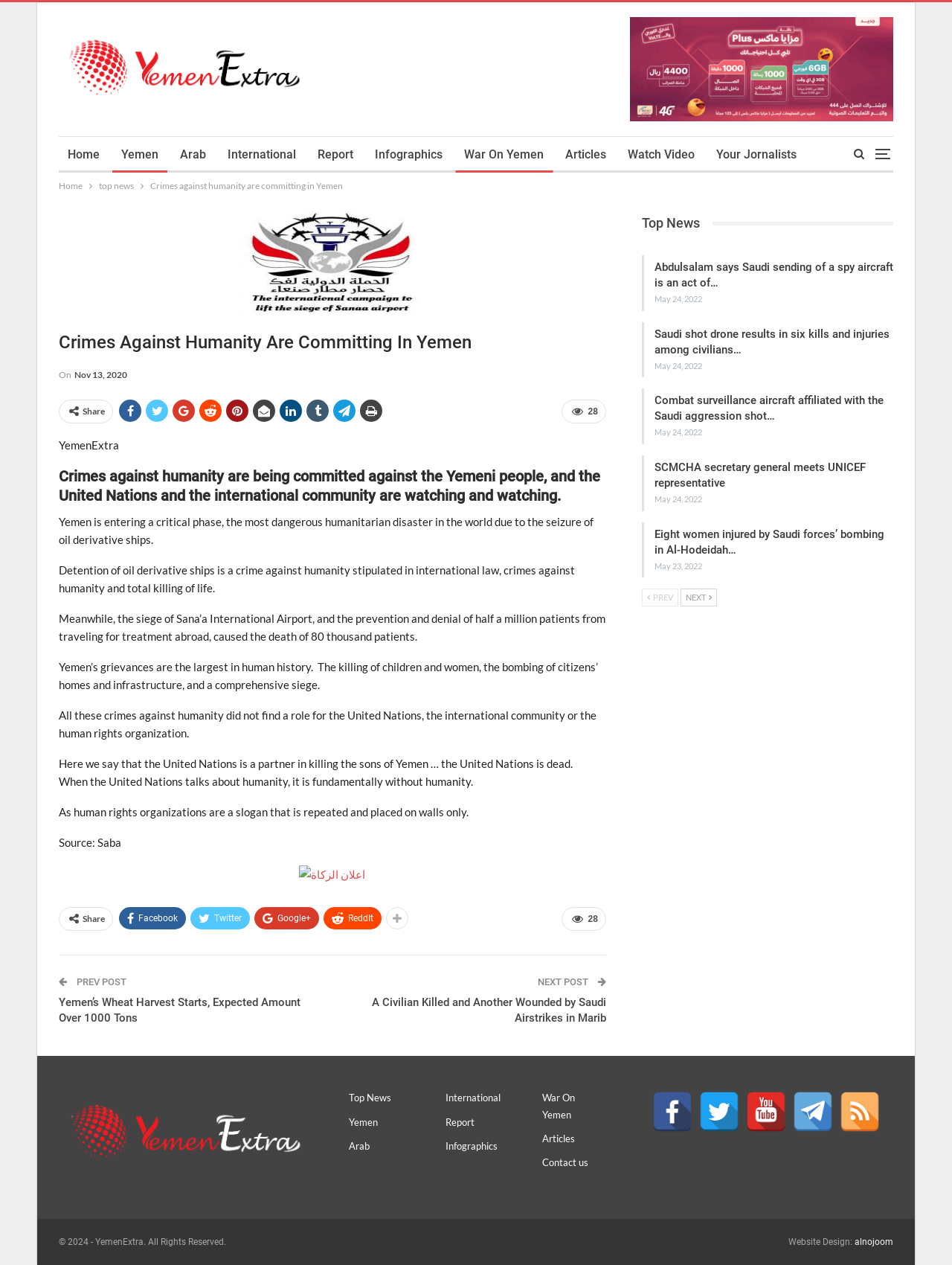Provide an in-depth caption for the webpage.

This webpage is about YemenExtra, a news website that reports on crimes against humanity committed in Yemen. At the top of the page, there is a logo of YemenExtra, accompanied by a navigation menu with links to "Home", "Yemen", "Arab", "International", "Report", "Infographics", "War On Yemen", "Articles", "Watch Video", and "Your Journalists".

Below the navigation menu, there is a main article section that takes up most of the page. The article is titled "Crimes Against Humanity Are Committing In Yemen" and has a heading that summarizes the content. The article is divided into several paragraphs that describe the humanitarian crisis in Yemen, including the detention of oil derivative ships, the siege of Sana'a International Airport, and the killing of children and women.

To the right of the article, there is a sidebar that displays a list of top news articles, each with a title and a timestamp. The sidebar also has links to previous and next pages.

At the bottom of the page, there are links to previous and next posts, as well as a section that displays related news articles.

Throughout the page, there are social media sharing links and icons, allowing users to share the article on various platforms. There are also images and icons scattered throughout the page, including a logo of YemenExtra and icons for Facebook, Twitter, Google+, and ReddIt.